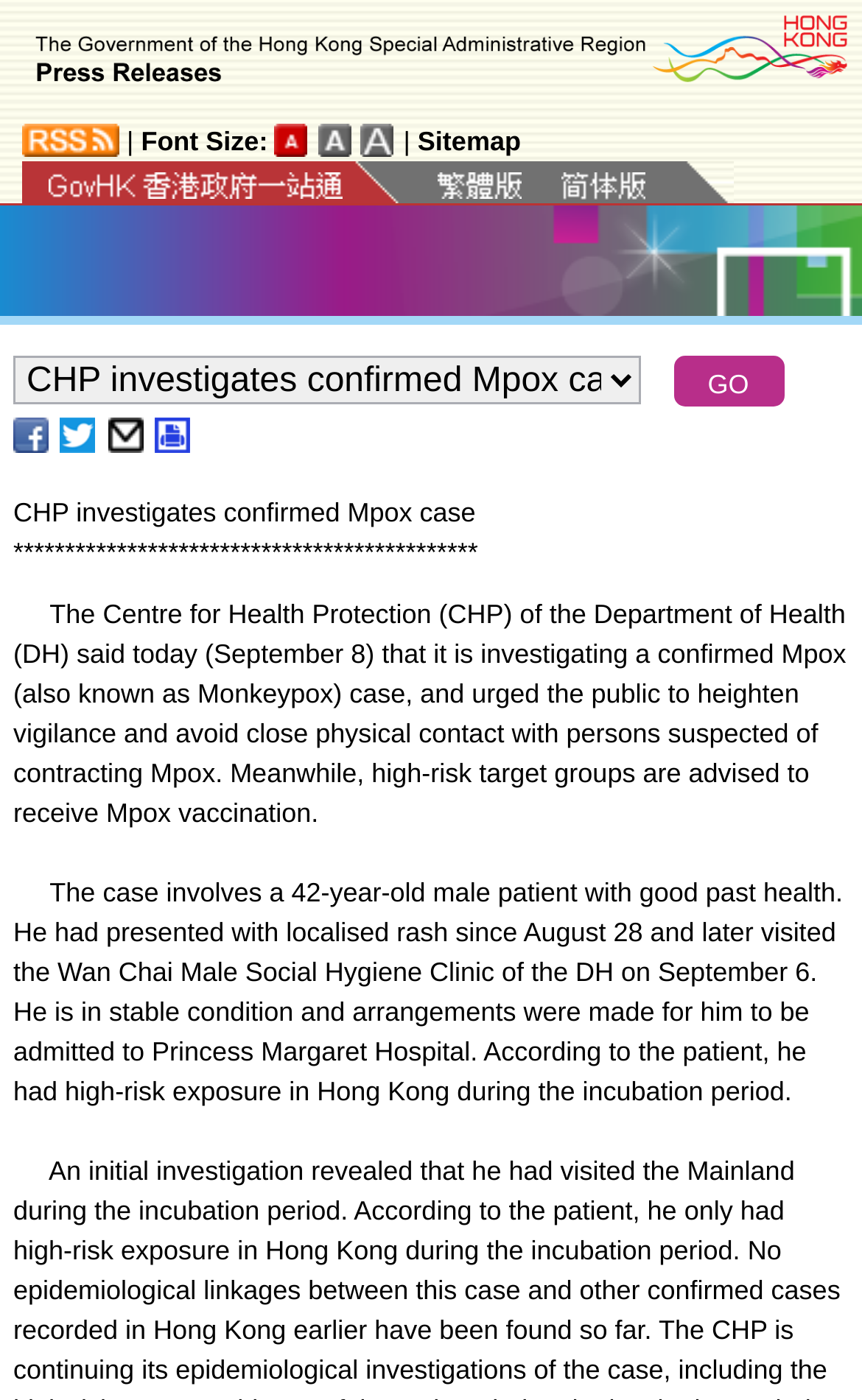Please identify the bounding box coordinates of the element's region that needs to be clicked to fulfill the following instruction: "Enter email address". The bounding box coordinates should consist of four float numbers between 0 and 1, i.e., [left, top, right, bottom].

None